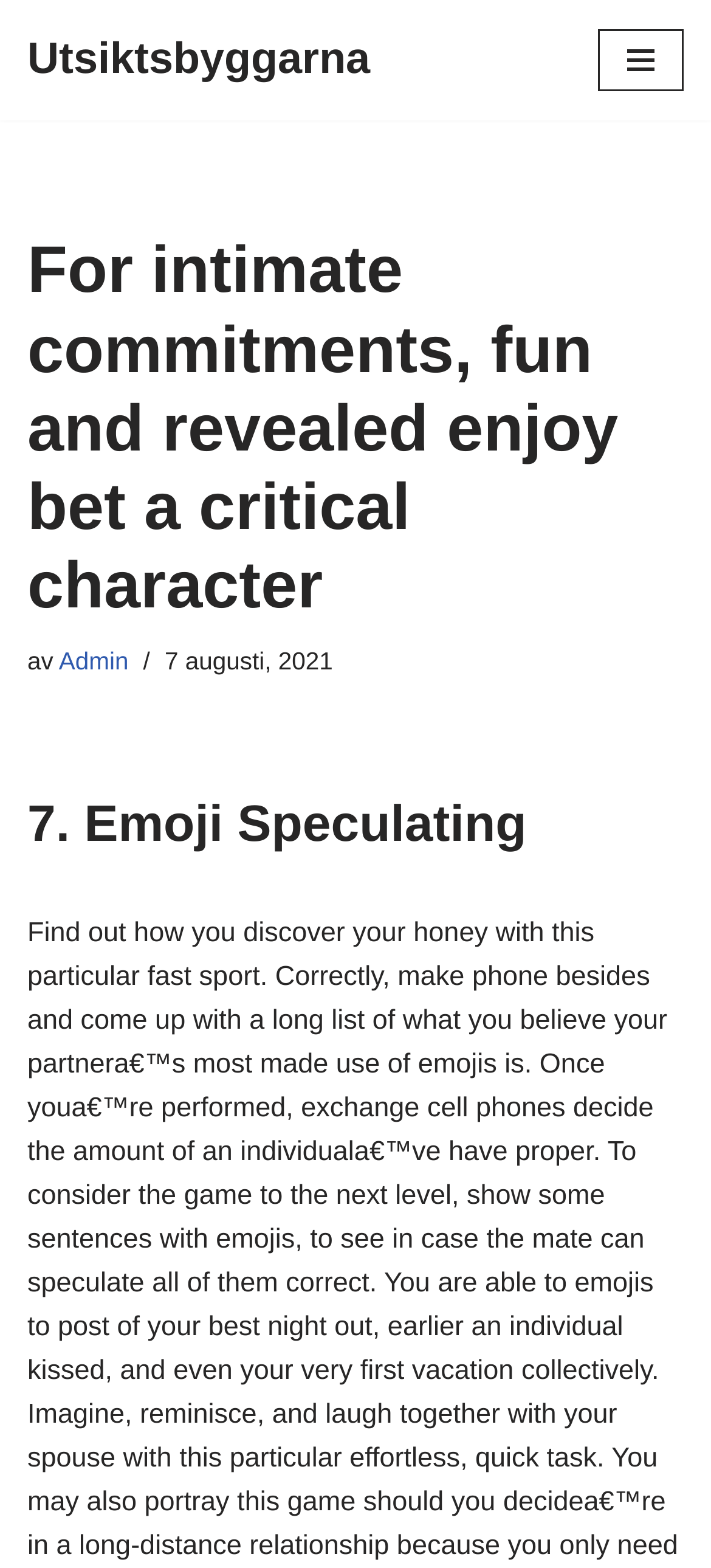For the element described, predict the bounding box coordinates as (top-left x, top-left y, bottom-right x, bottom-right y). All values should be between 0 and 1. Element description: Utsiktsbyggarna

[0.038, 0.016, 0.521, 0.061]